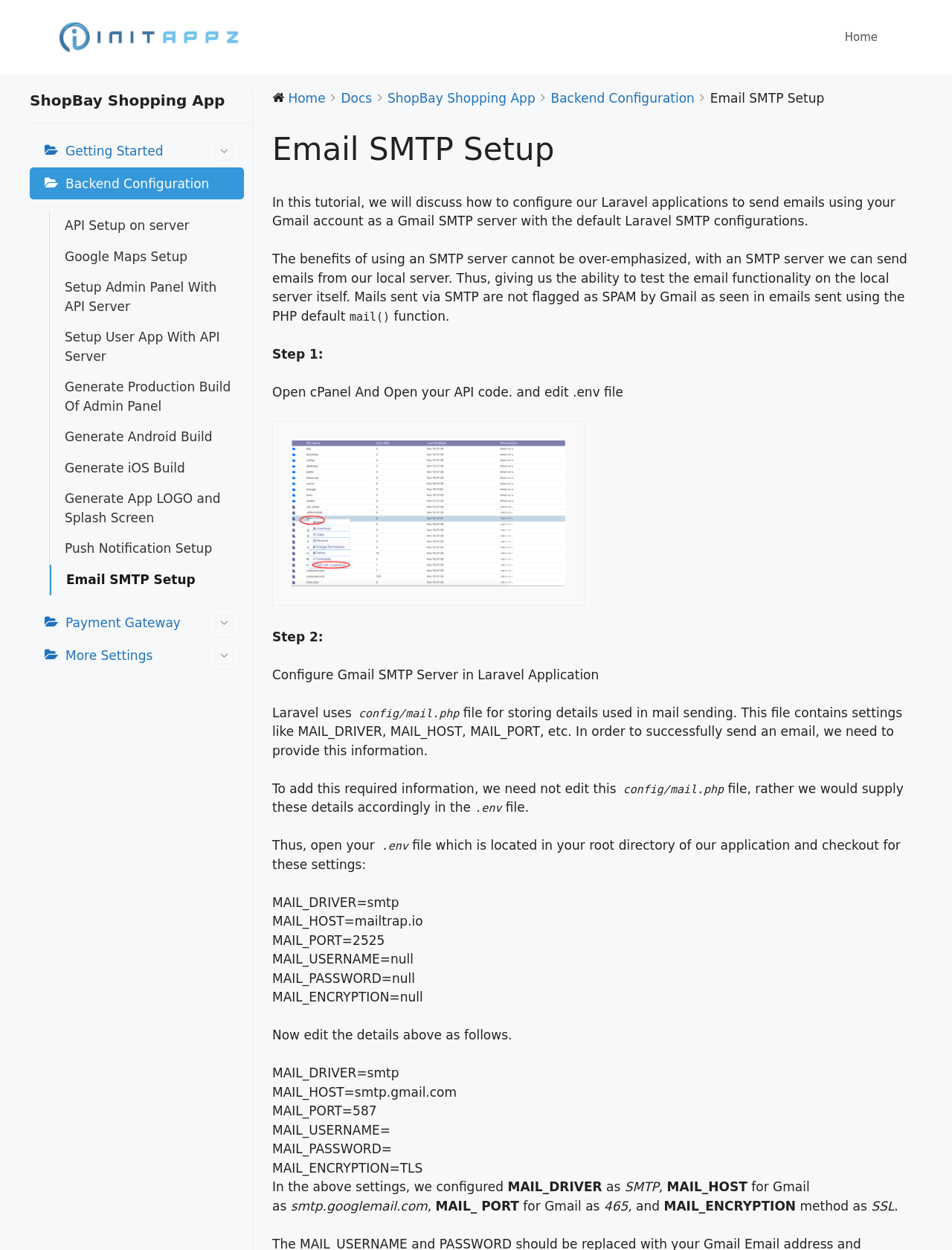Can you find and provide the main heading text of this webpage?

Email SMTP Setup